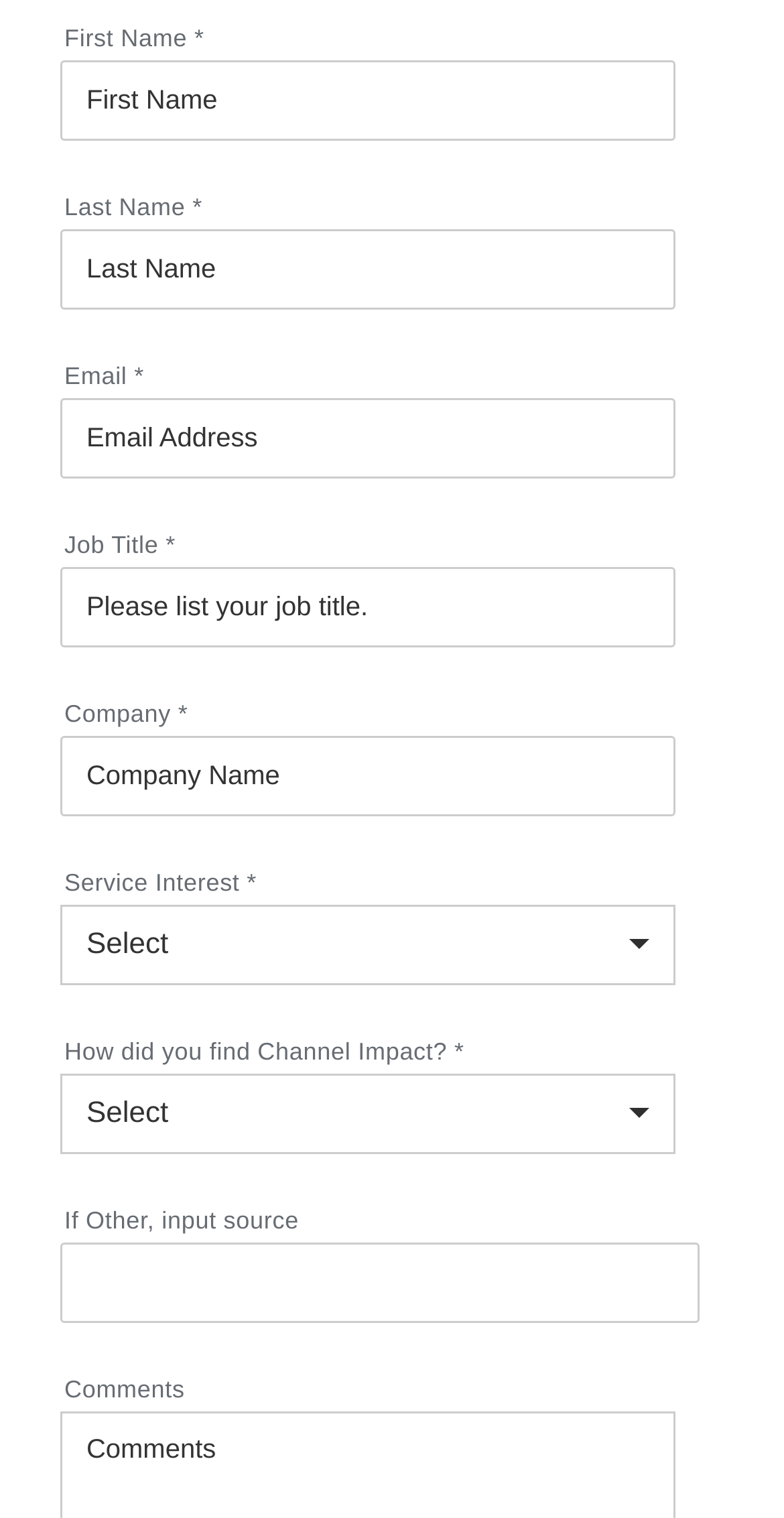Give a one-word or short phrase answer to this question: 
What is the type of the 'Service Interest' field?

Combobox